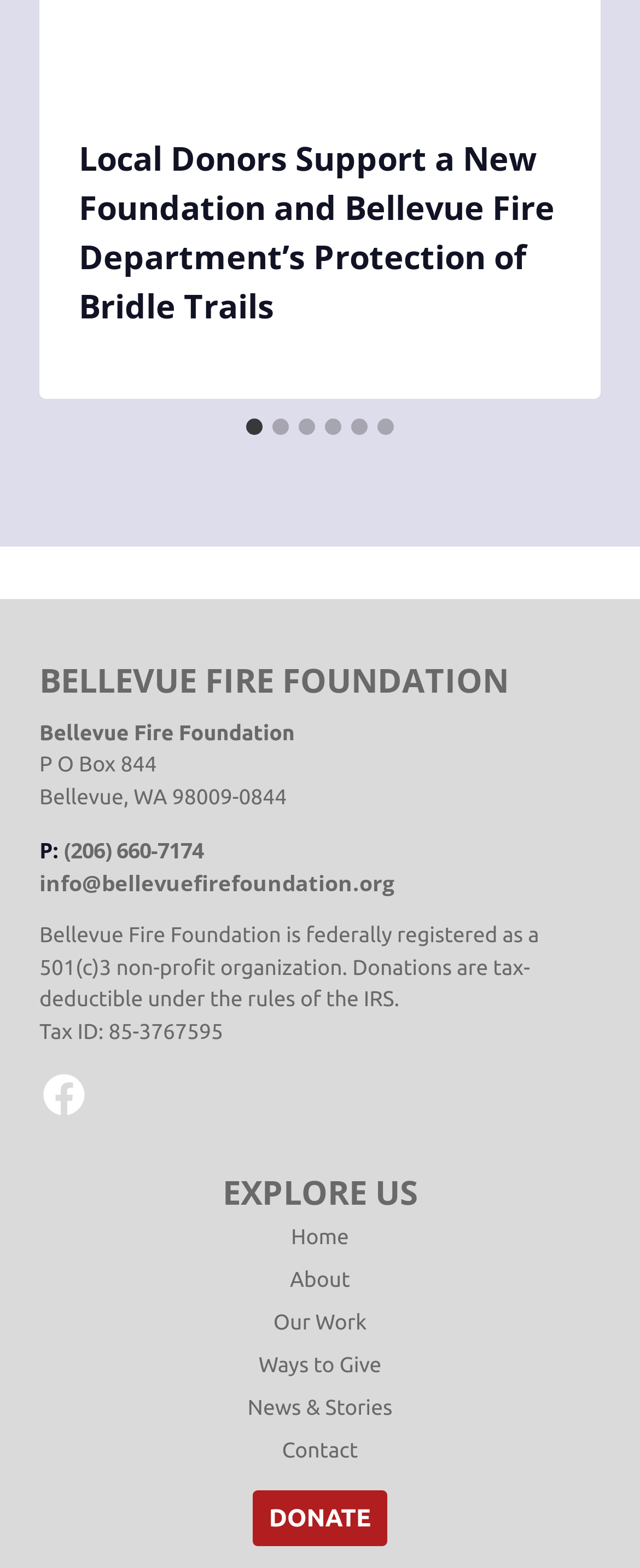Using the information shown in the image, answer the question with as much detail as possible: What is the tax ID of the foundation?

I found the answer by looking at the static text element with the text 'Tax ID: 85-3767595'.